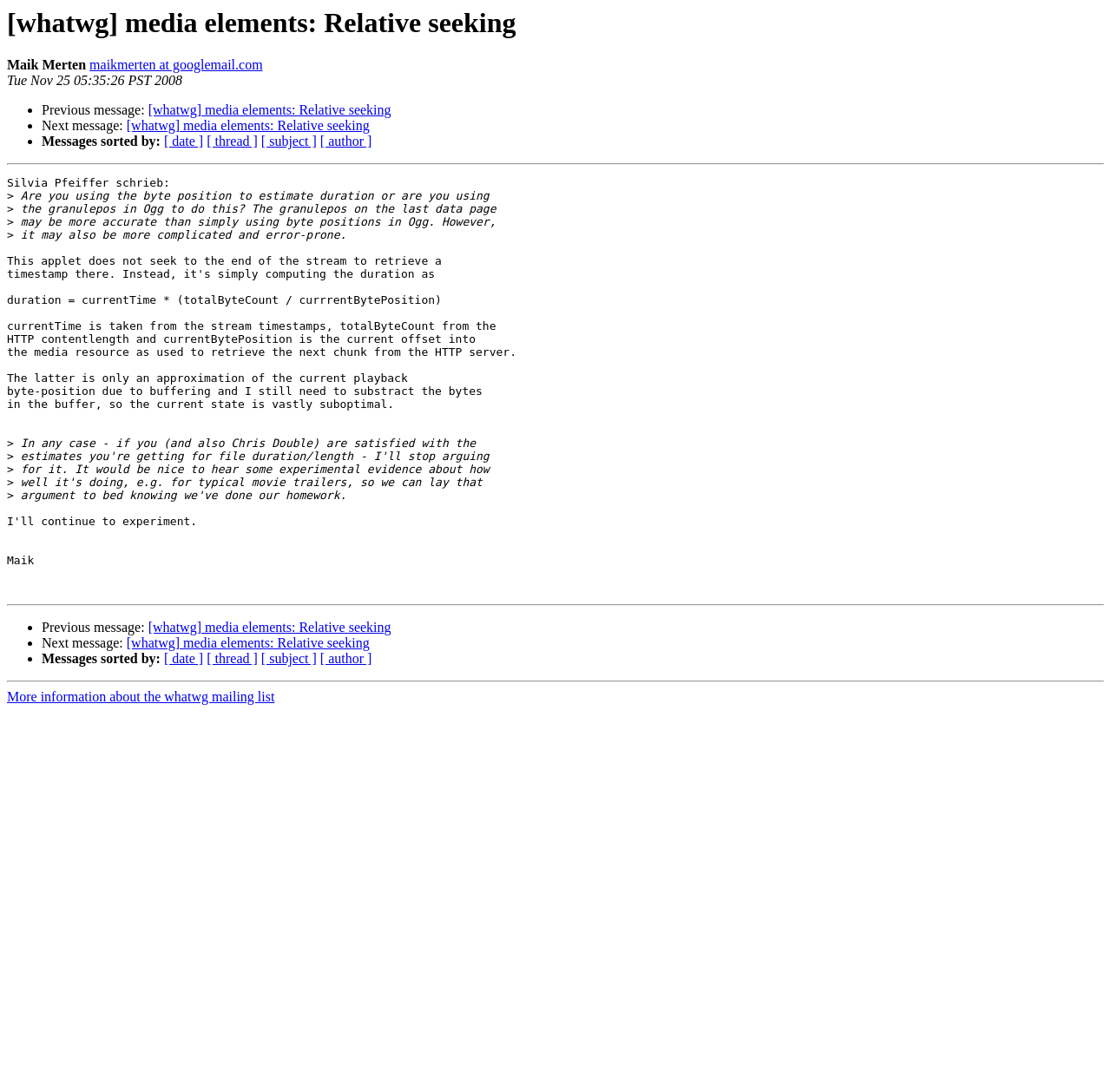Your task is to extract the text of the main heading from the webpage.

[whatwg] media elements: Relative seeking